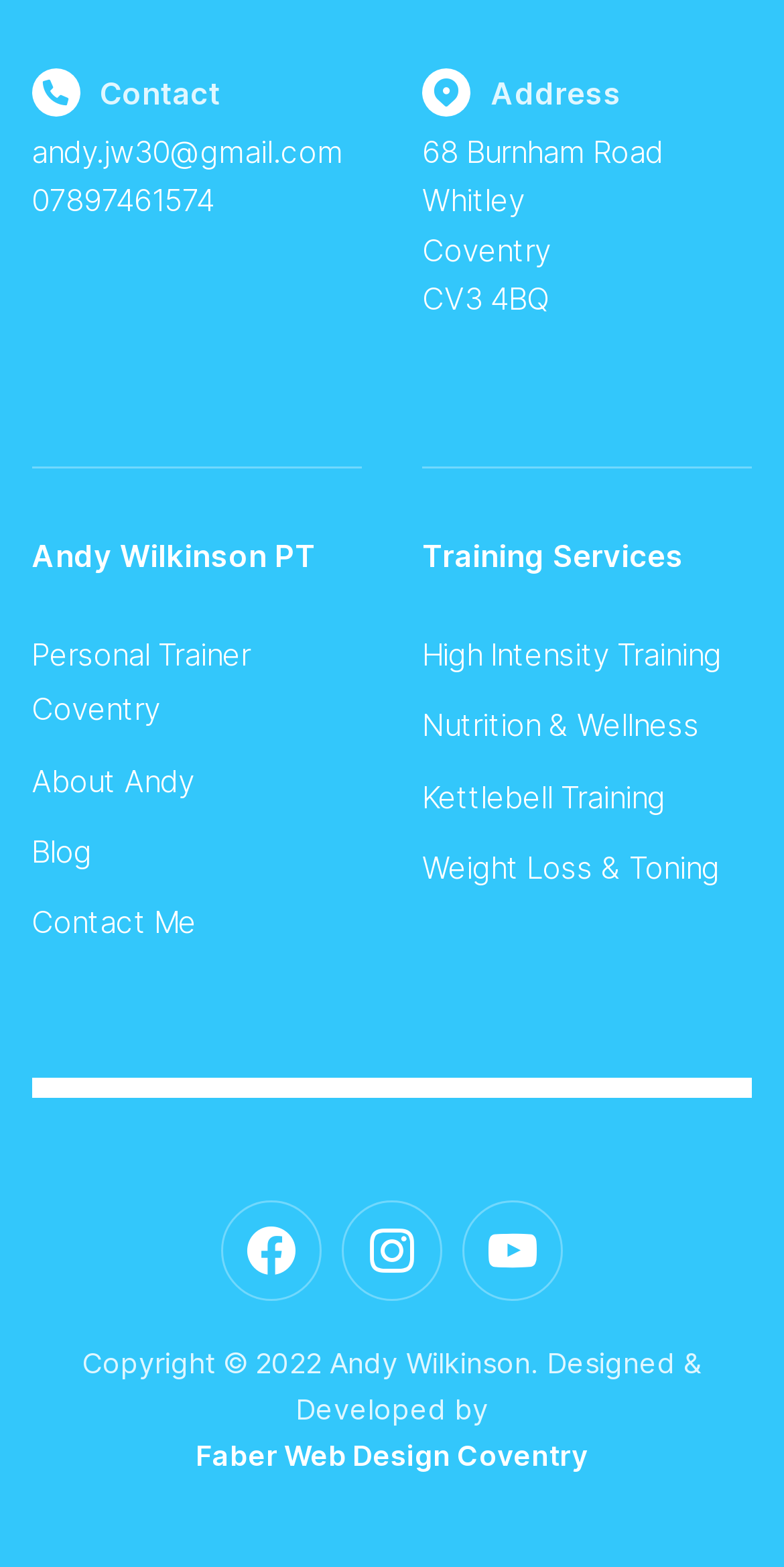Identify the bounding box for the element characterized by the following description: "Blog".

[0.04, 0.531, 0.117, 0.558]